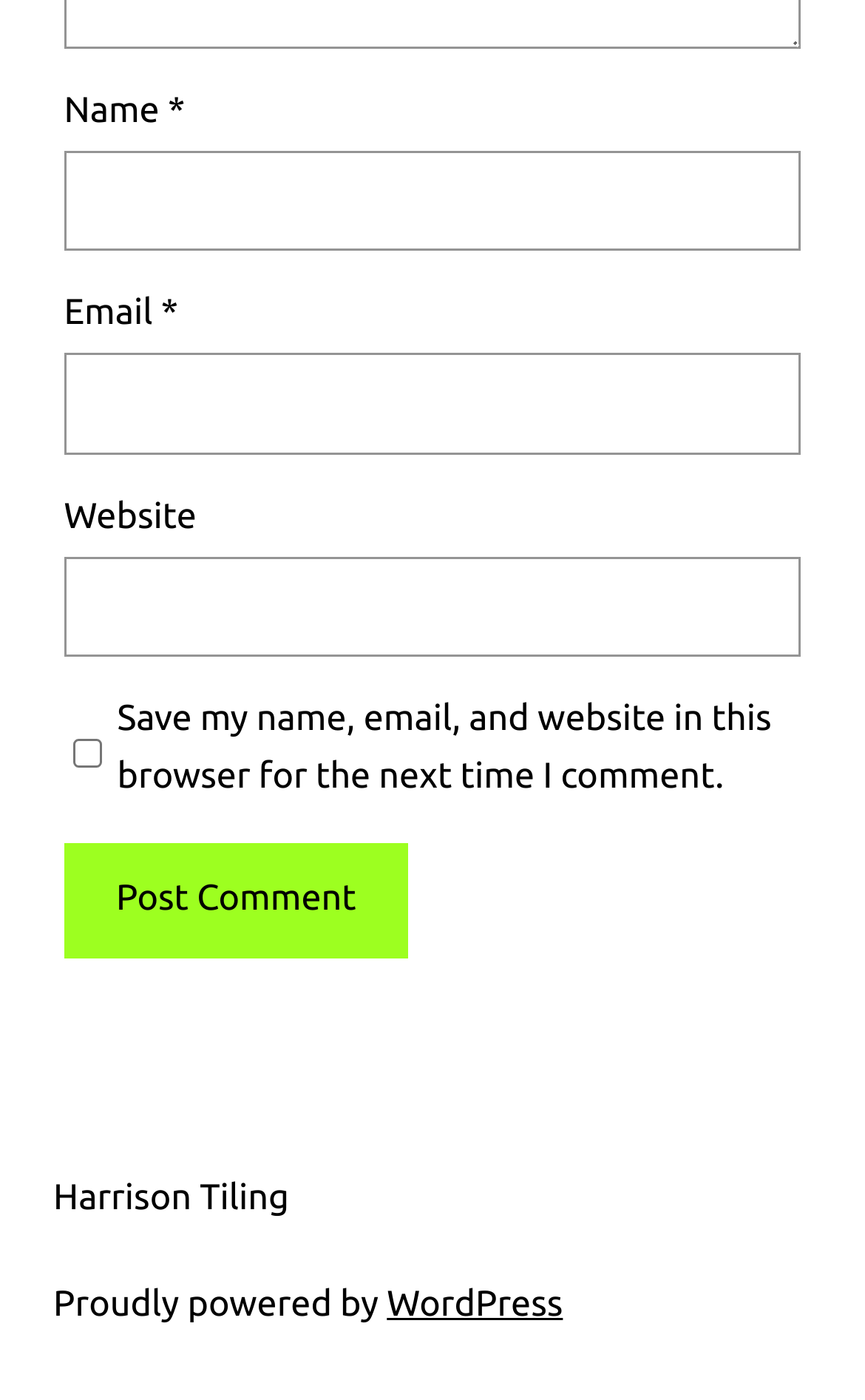What is the purpose of the checkbox?
Please answer using one word or phrase, based on the screenshot.

Save comment information